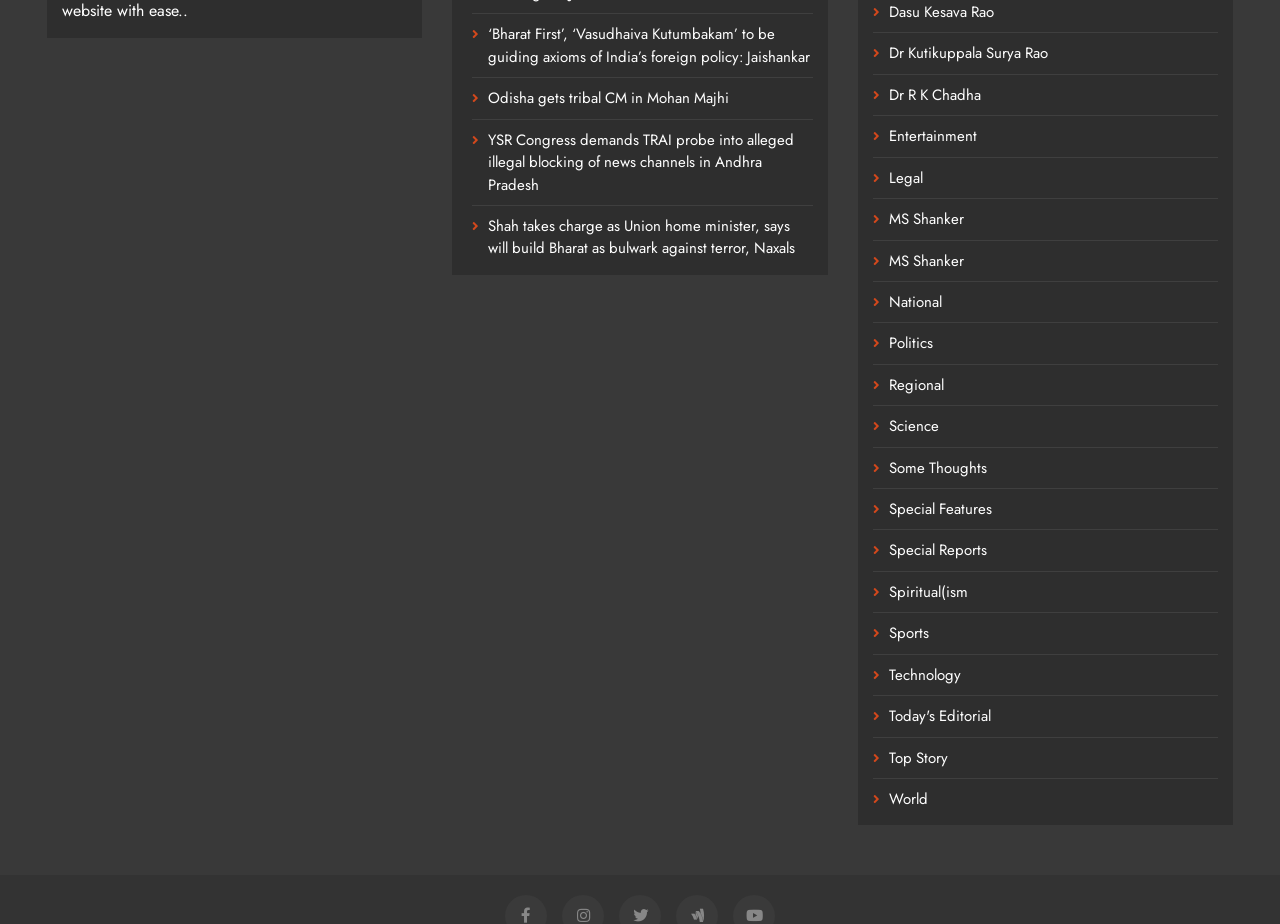Specify the bounding box coordinates of the element's region that should be clicked to achieve the following instruction: "Read news about Bharat First". The bounding box coordinates consist of four float numbers between 0 and 1, in the format [left, top, right, bottom].

[0.381, 0.025, 0.633, 0.073]